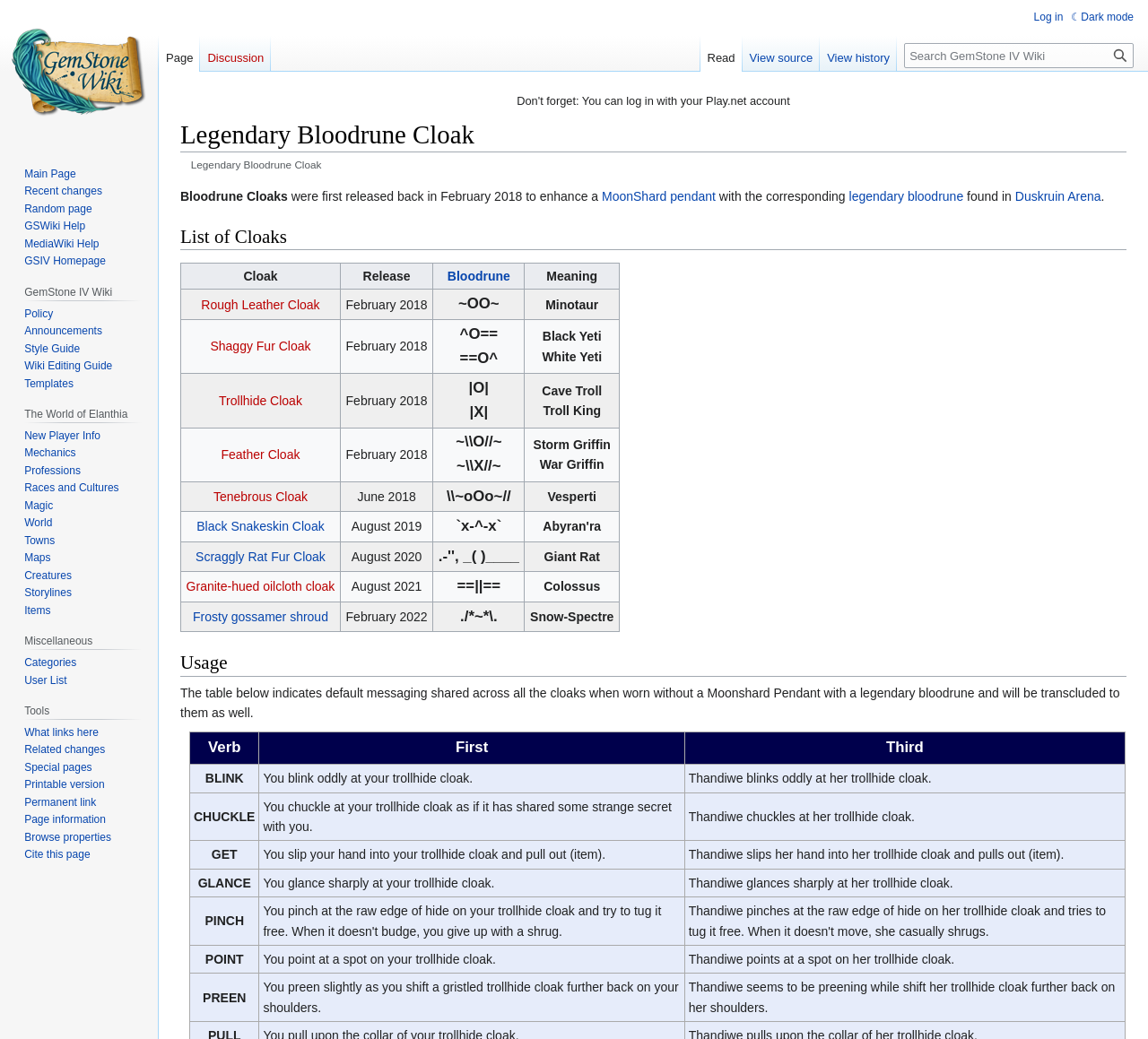What is the bloodrune of the Feather Cloak?
Could you please answer the question thoroughly and with as much detail as possible?

I found the answer by looking at the table under the 'List of Cloaks' heading, where the 'Bloodrune' column indicates the bloodrune of each cloak. The Feather Cloak is listed in the fourth row, and its bloodrune is ~\\O//~ ~\\X//~.